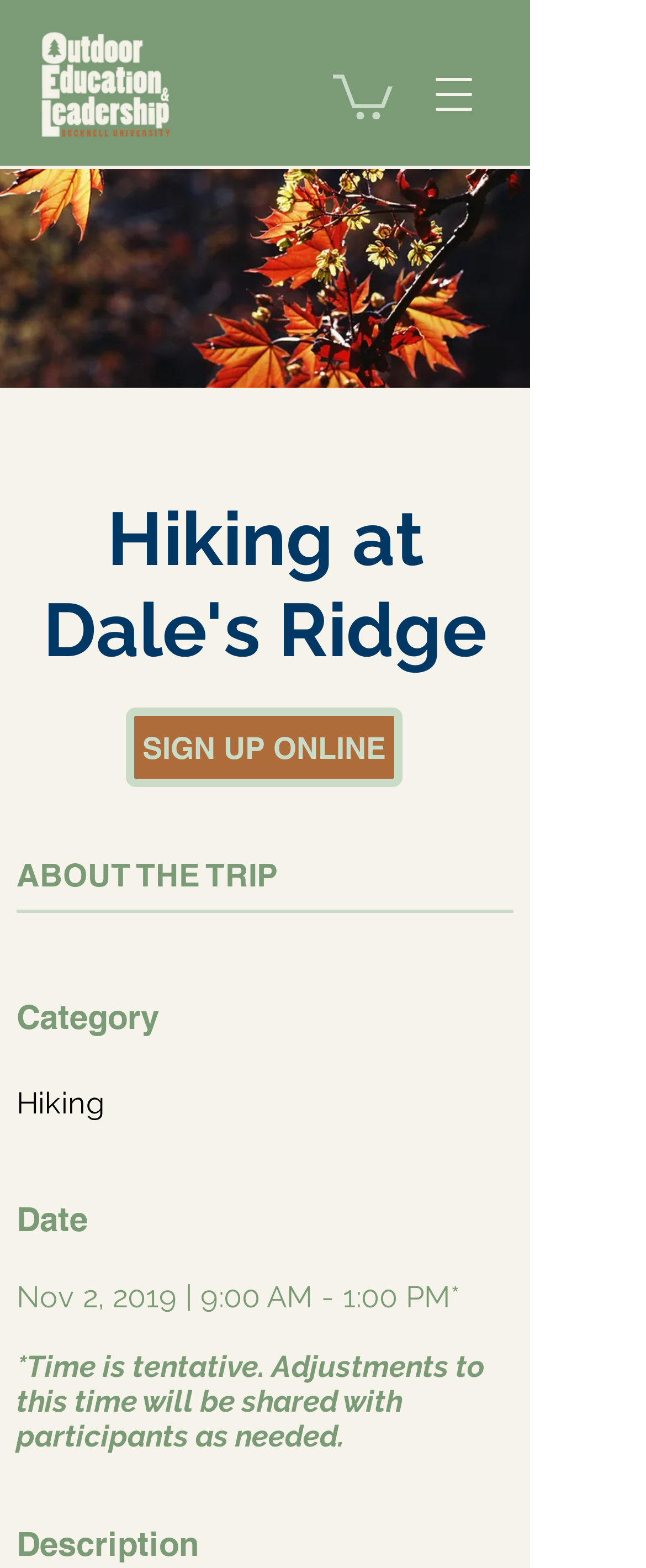Using the information in the image, give a comprehensive answer to the question: 
What is the purpose of the 'SIGN UP ONLINE' button?

The 'SIGN UP ONLINE' button is likely used to sign up for the trip, as it is prominently displayed on the page and has a clear call-to-action text.